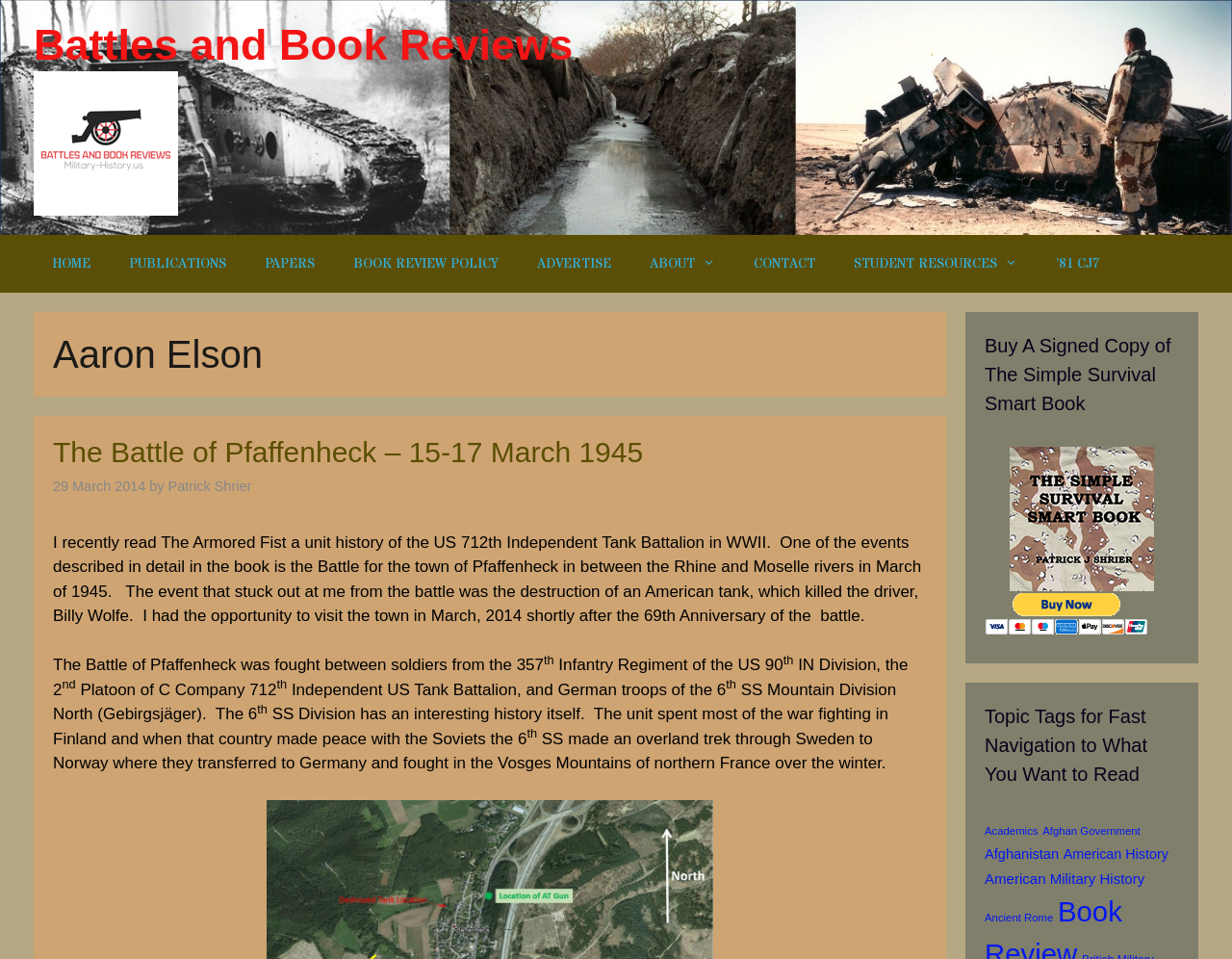What is the name of the author on this webpage? Analyze the screenshot and reply with just one word or a short phrase.

Aaron Elson